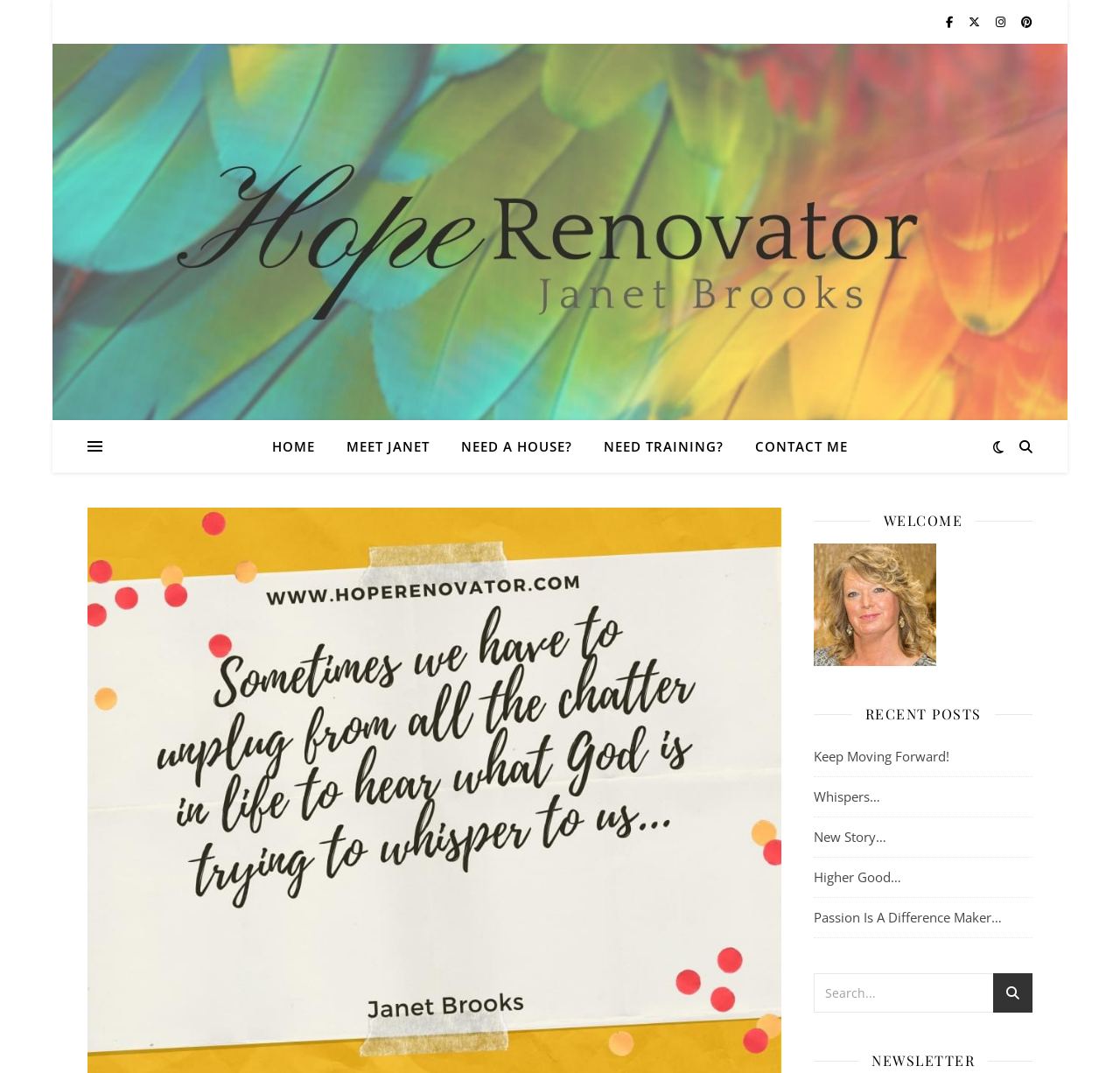Determine the coordinates of the bounding box that should be clicked to complete the instruction: "view the recent posts". The coordinates should be represented by four float numbers between 0 and 1: [left, top, right, bottom].

[0.772, 0.653, 0.876, 0.677]